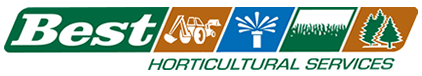Refer to the image and offer a detailed explanation in response to the question: How many icons are arranged in a horizontal lineup in the logo?

The caption describes the logo as composed of a series of four icons arranged in a horizontal lineup, which are an excavator, a water sprinkler, a field of grass, and a stylized tree.